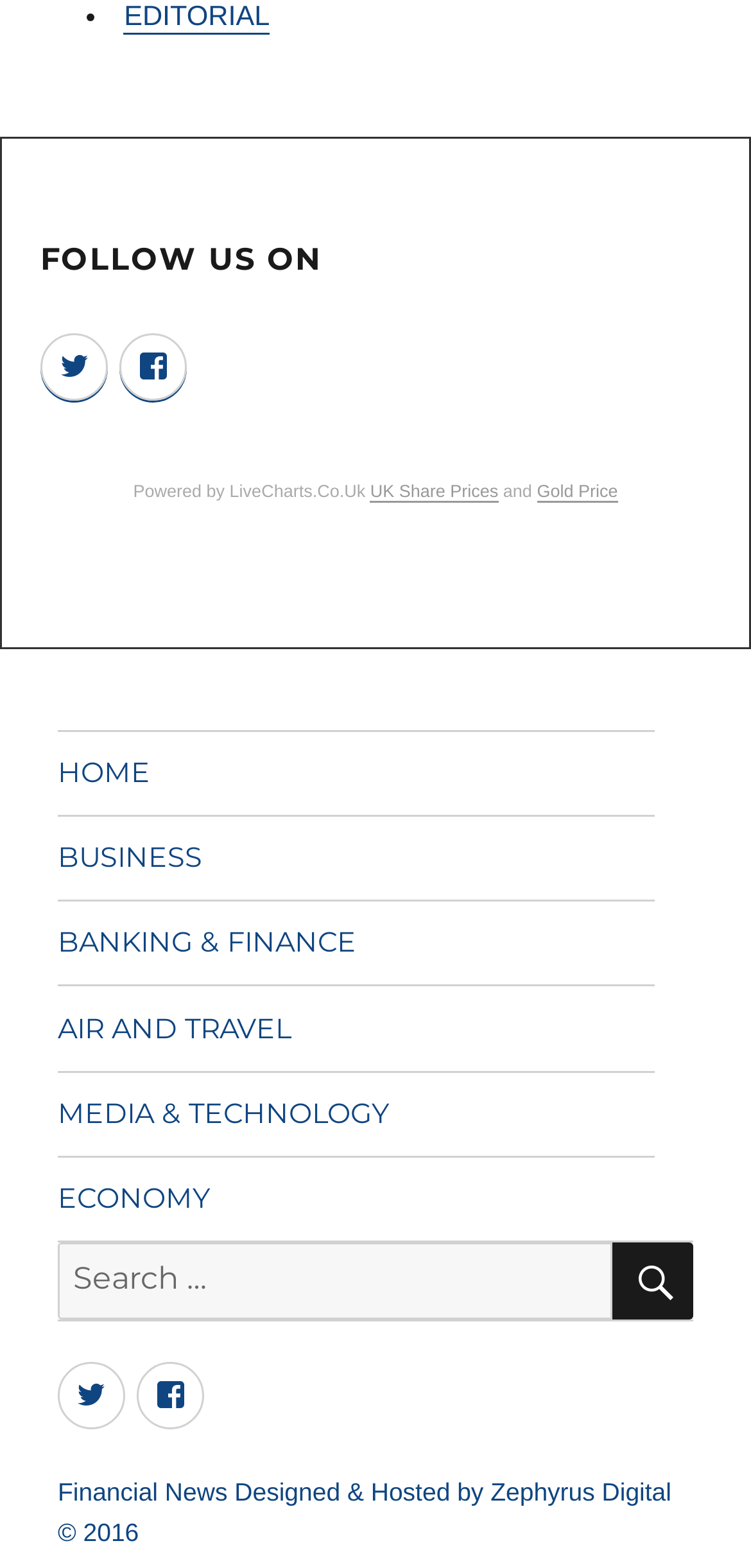Identify the bounding box coordinates of the region I need to click to complete this instruction: "Follow us on Twitter".

[0.054, 0.212, 0.144, 0.255]